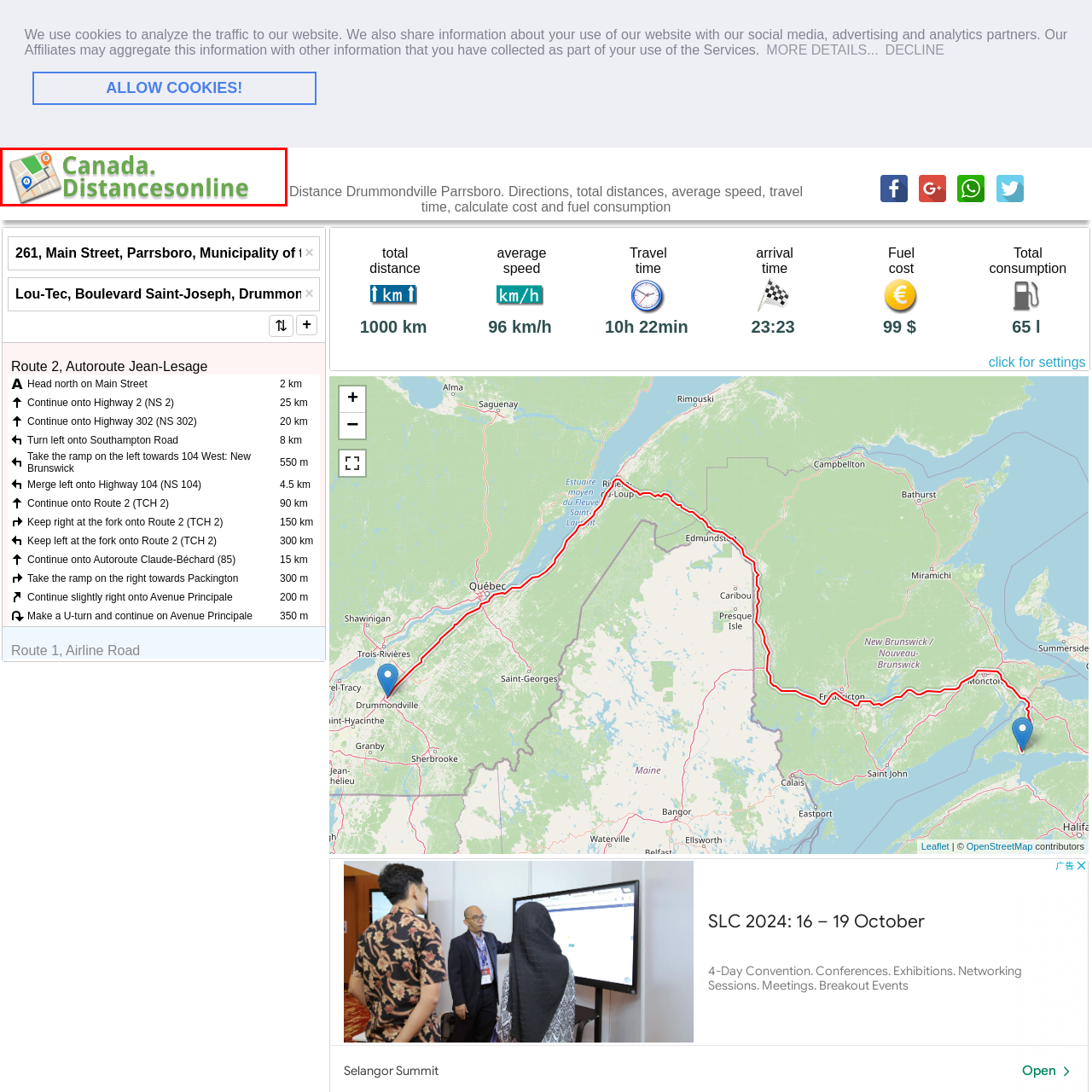Pay attention to the red boxed area, What do the colorful markers signify? Provide a one-word or short phrase response.

Locations or points of interest